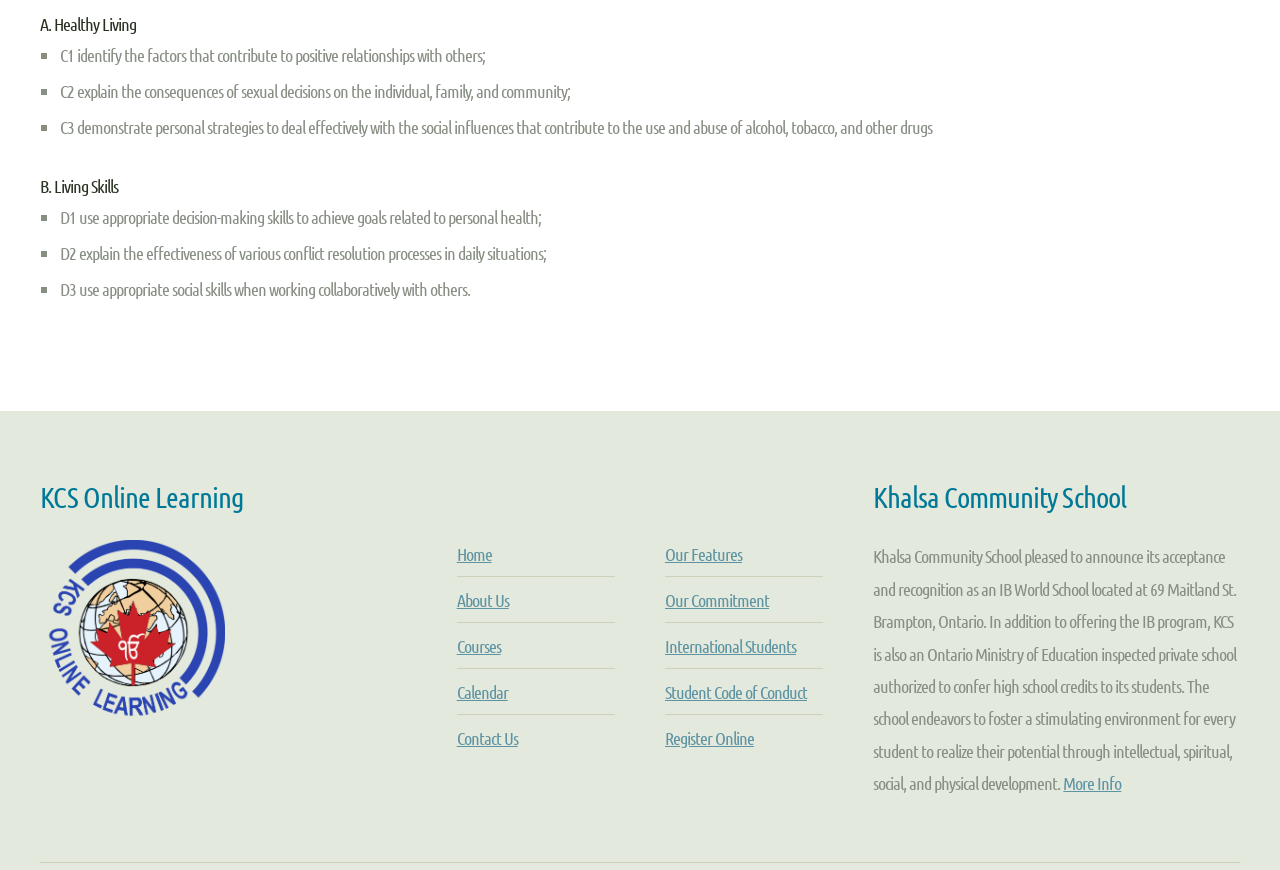Specify the bounding box coordinates of the element's region that should be clicked to achieve the following instruction: "Click on 'Courses'". The bounding box coordinates consist of four float numbers between 0 and 1, in the format [left, top, right, bottom].

[0.357, 0.73, 0.391, 0.755]